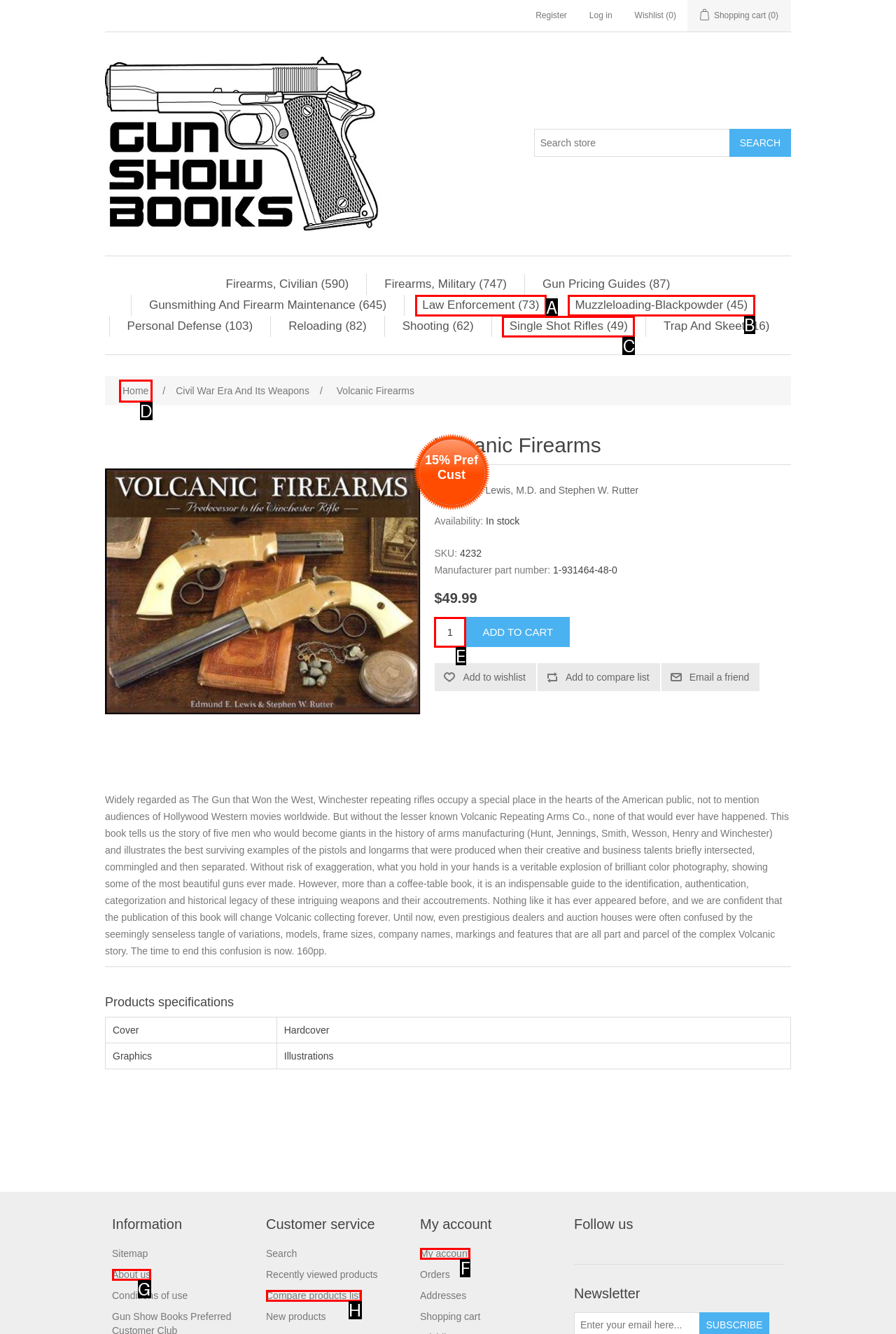From the options presented, which lettered element matches this description: Muzzleloading-Blackpowder (45)
Reply solely with the letter of the matching option.

B